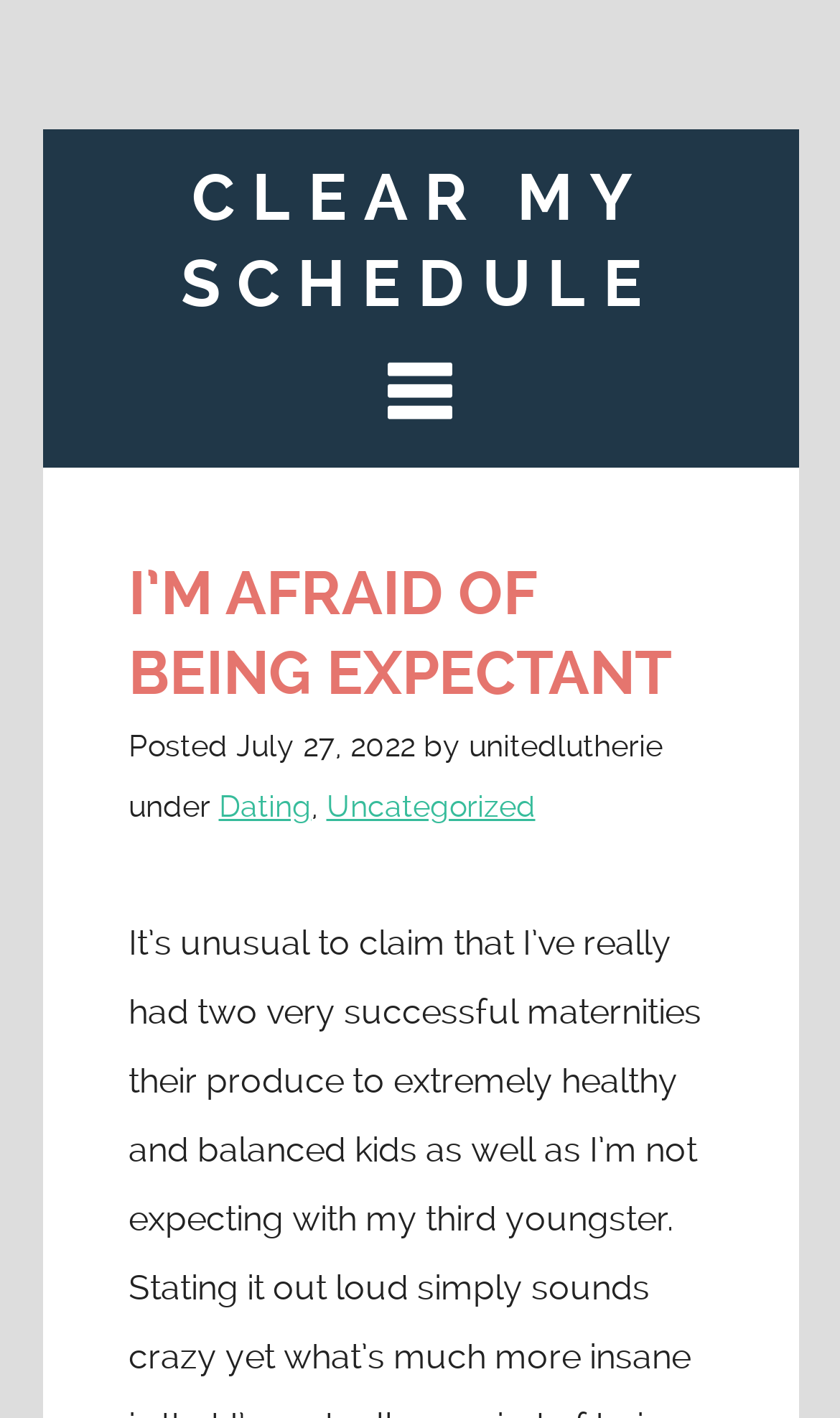Extract the bounding box coordinates of the UI element described: "Korrespondenz". Provide the coordinates in the format [left, top, right, bottom] with values ranging from 0 to 1.

None